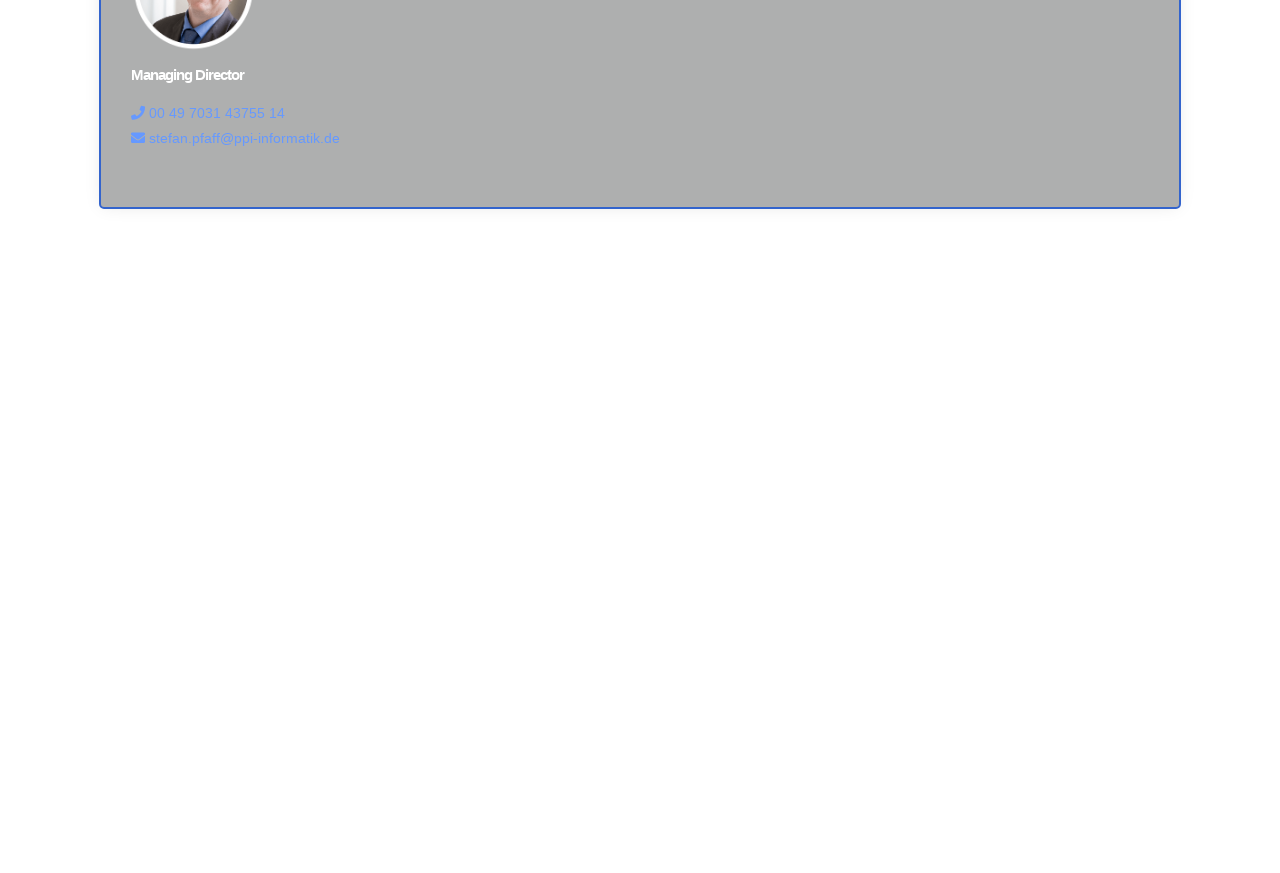Using the element description: "Research", determine the bounding box coordinates for the specified UI element. The coordinates should be four float numbers between 0 and 1, [left, top, right, bottom].

[0.478, 0.699, 0.539, 0.717]